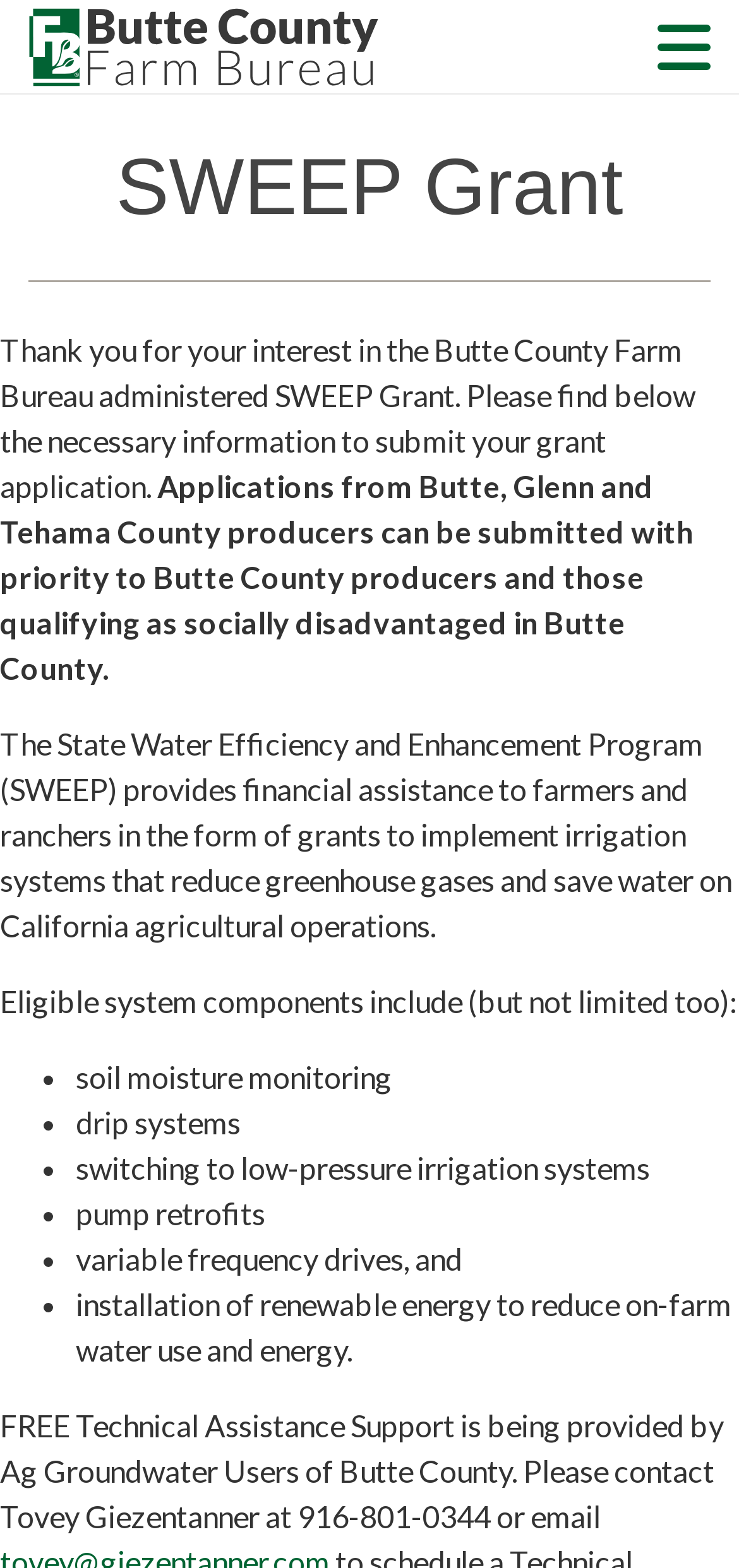Respond to the following question with a brief word or phrase:
What are some eligible system components for the SWEEP Grant?

Soil moisture monitoring, drip systems, etc.